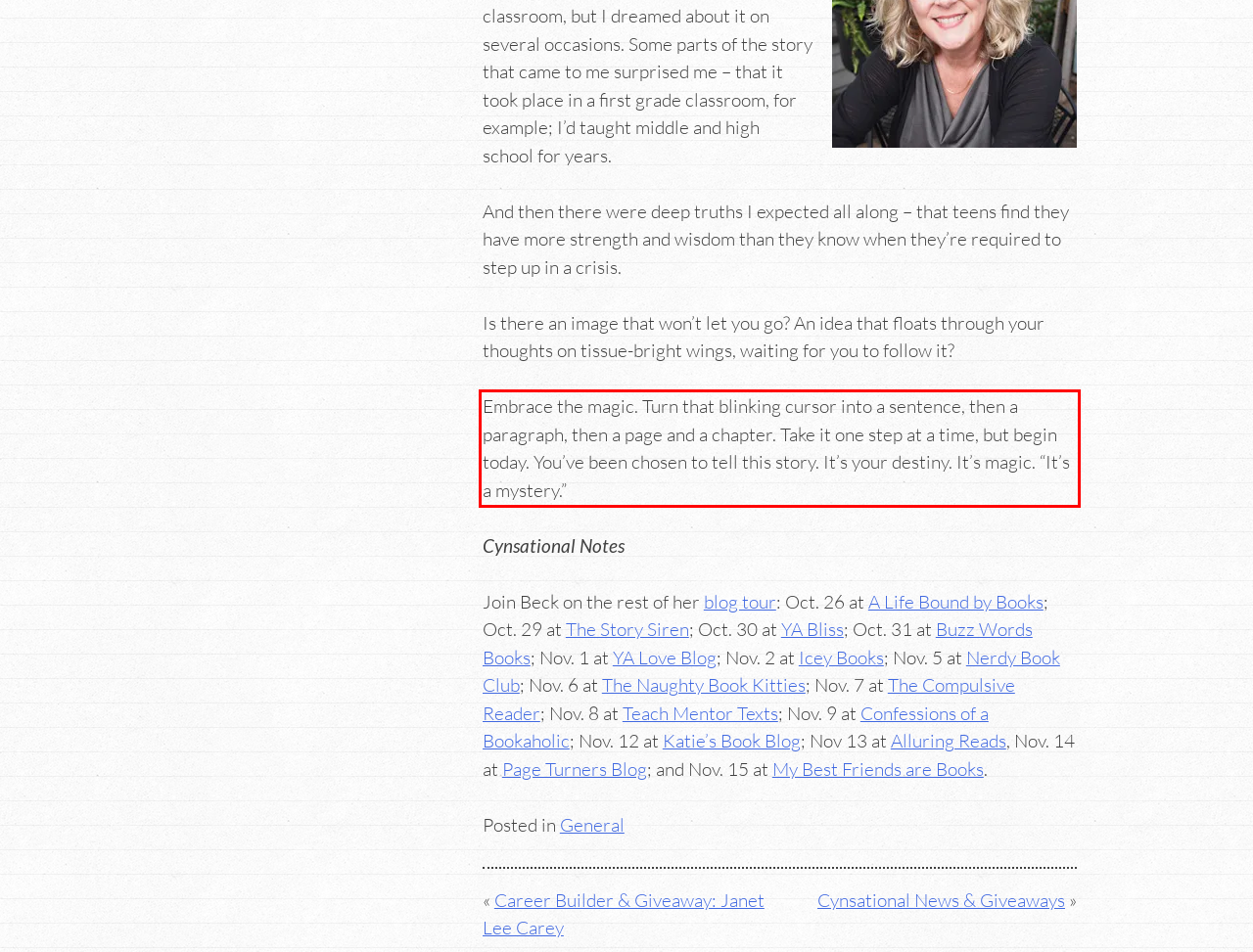The screenshot you have been given contains a UI element surrounded by a red rectangle. Use OCR to read and extract the text inside this red rectangle.

Embrace the magic. Turn that blinking cursor into a sentence, then a paragraph, then a page and a chapter. Take it one step at a time, but begin today. You’ve been chosen to tell this story. It’s your destiny. It’s magic. “It’s a mystery.”